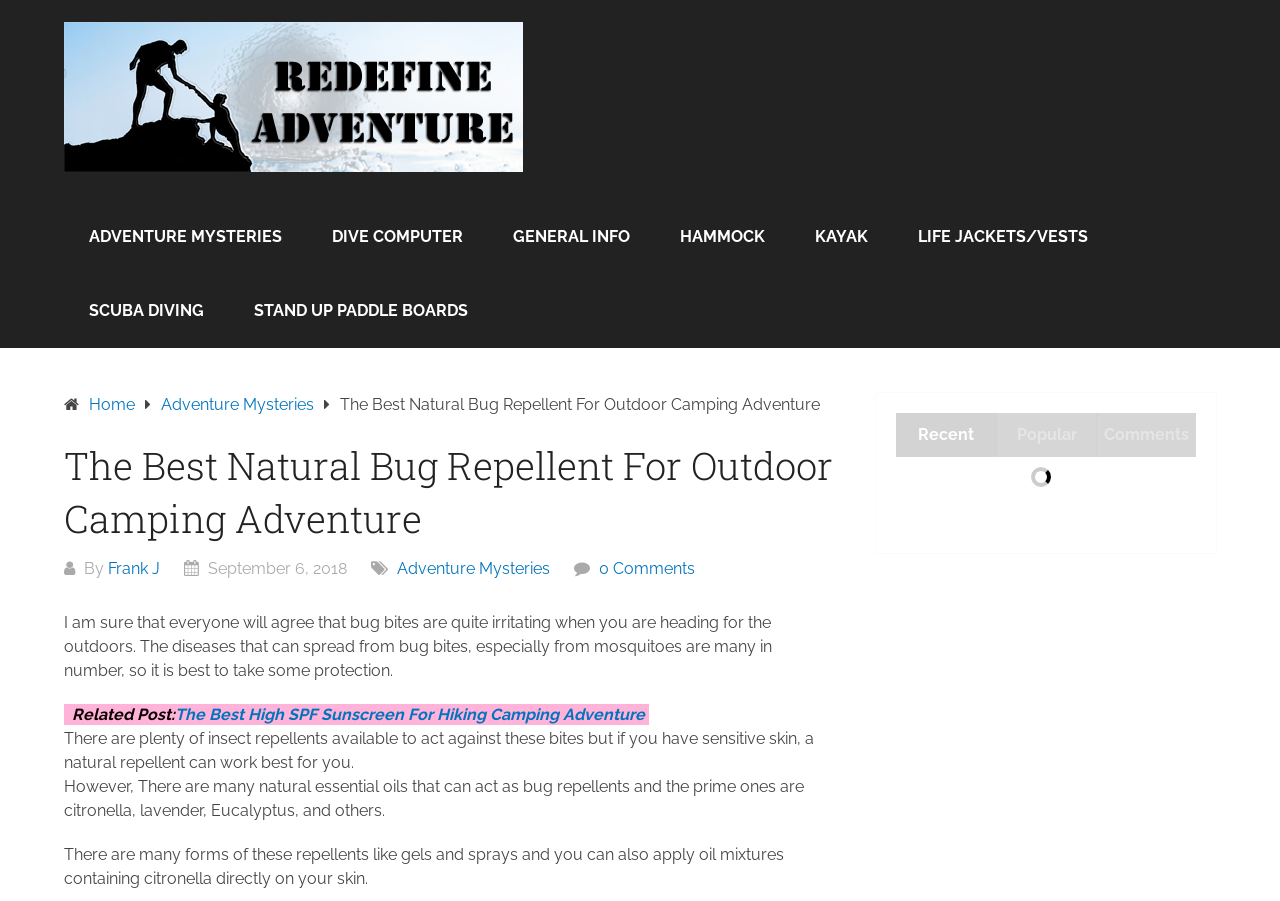Detail the various sections and features of the webpage.

The webpage is about natural bug repellents for outdoor camping adventures. At the top, there is a heading "Welcome To" with a link and an image. Below it, there are several links to different categories, including "ADVENTURE MYSTERIES", "DIVE COMPUTER", "GENERAL INFO", and more, arranged horizontally across the page.

Further down, there is a main heading "The Best Natural Bug Repellent For Outdoor Camping Adventure" with a subheading "By Frank J" and a date "September 6, 2018". Below this, there is a paragraph of text discussing the importance of protecting oneself from bug bites, especially from mosquitoes, when going outdoors.

The text continues with several paragraphs discussing the benefits of using natural insect repellents, especially for those with sensitive skin. It mentions various natural essential oils that can act as bug repellents, such as citronella, lavender, and Eucalyptus, and how they can be applied in different forms, like gels, sprays, and oil mixtures.

On the right side of the page, there is a section with links to "Recent", "Popular", and "Comments". Additionally, there is a related post link to "The Best High SPF Sunscreen For Hiking Camping Adventure" at the bottom of the page.